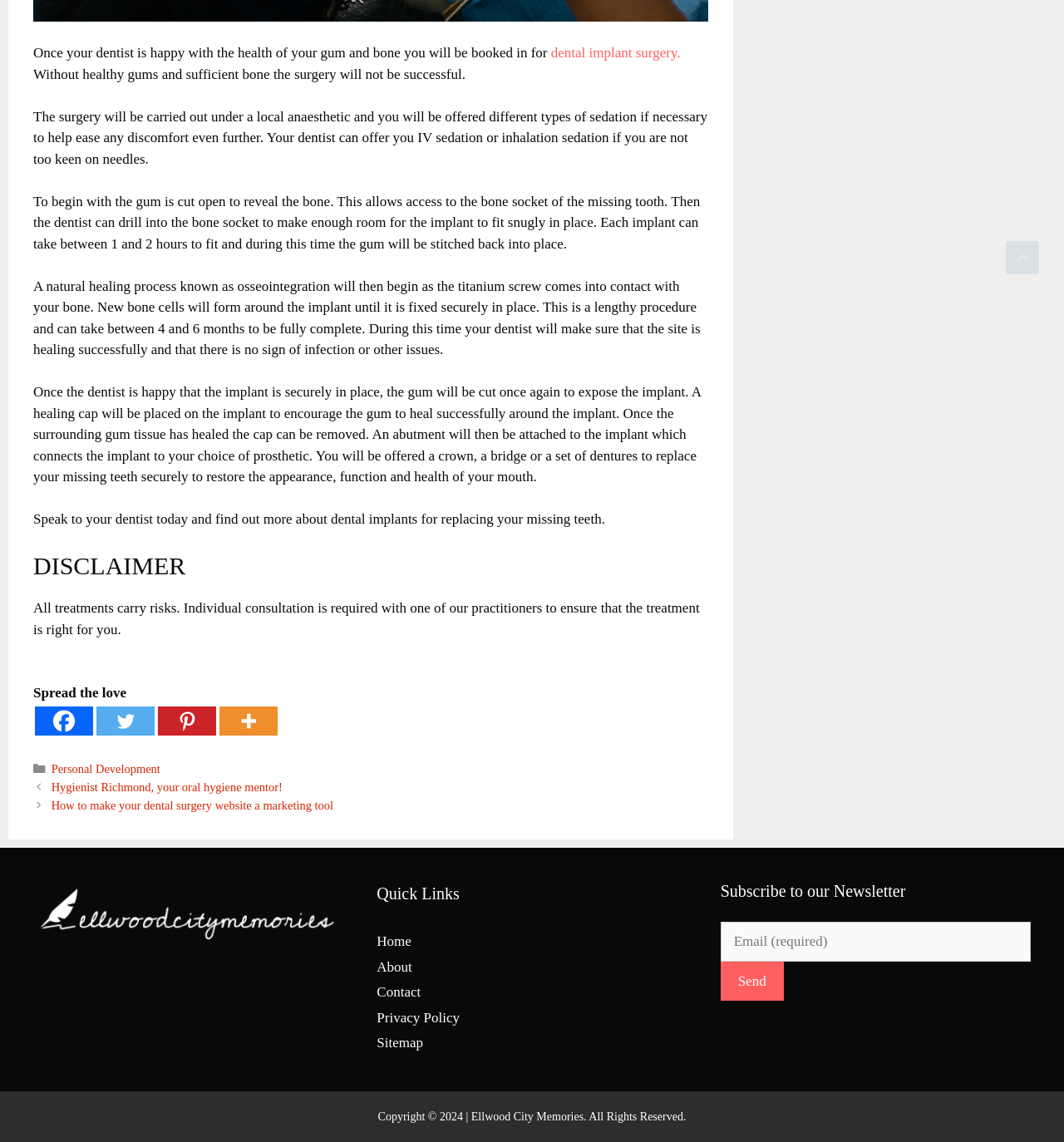With reference to the screenshot, provide a detailed response to the question below:
What is the disclaimer about?

The disclaimer section on the webpage states that all treatments carry risks, and individual consultation is required with one of the practitioners to ensure that the treatment is right for the individual.